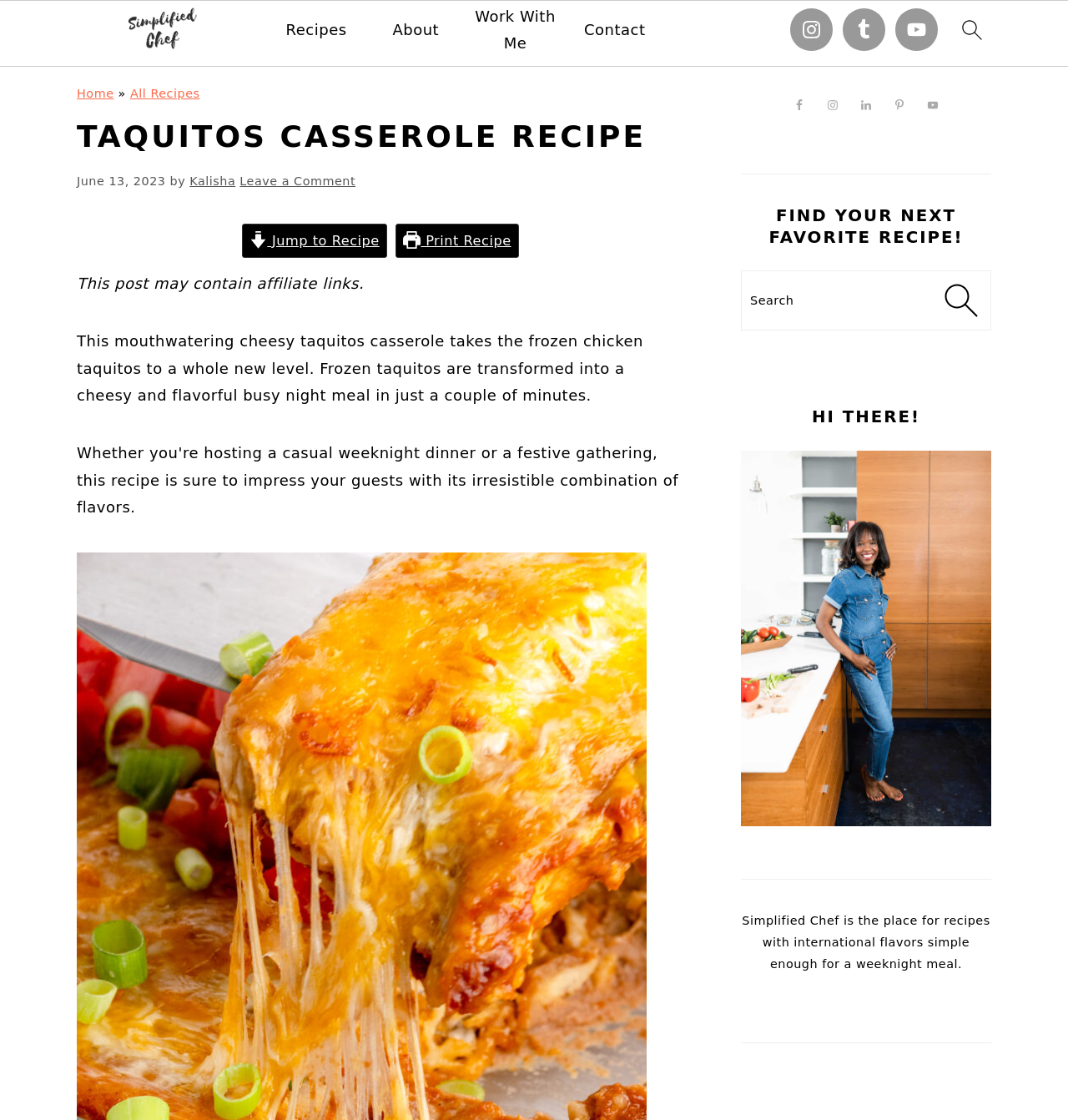Locate the bounding box coordinates of the clickable area to execute the instruction: "visit instagram". Provide the coordinates as four float numbers between 0 and 1, represented as [left, top, right, bottom].

[0.739, 0.007, 0.779, 0.045]